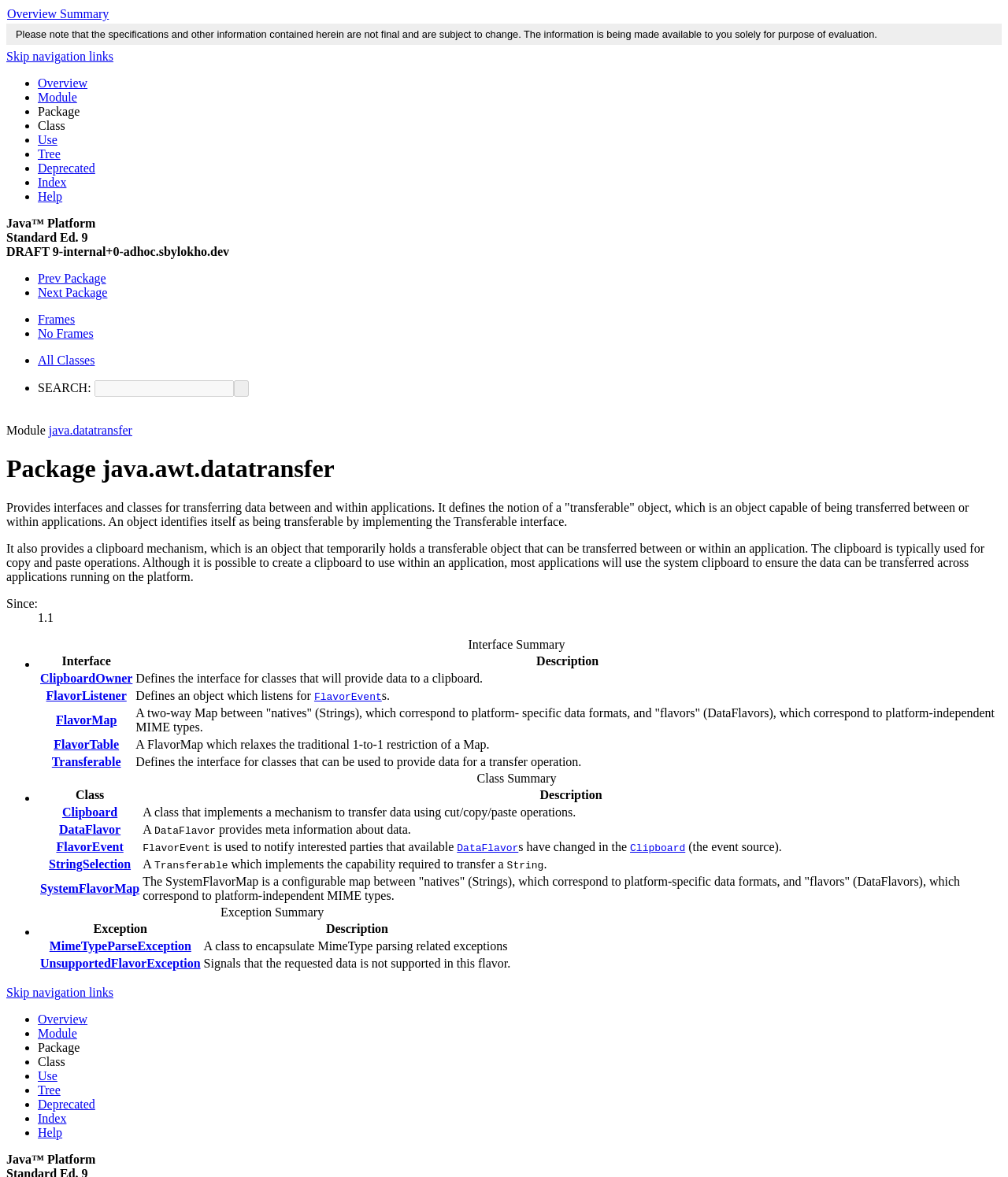What is the purpose of the Transferable interface?
Give a detailed and exhaustive answer to the question.

The Transferable interface is described in the webpage as an interface that defines an object capable of being transferred between or within applications.